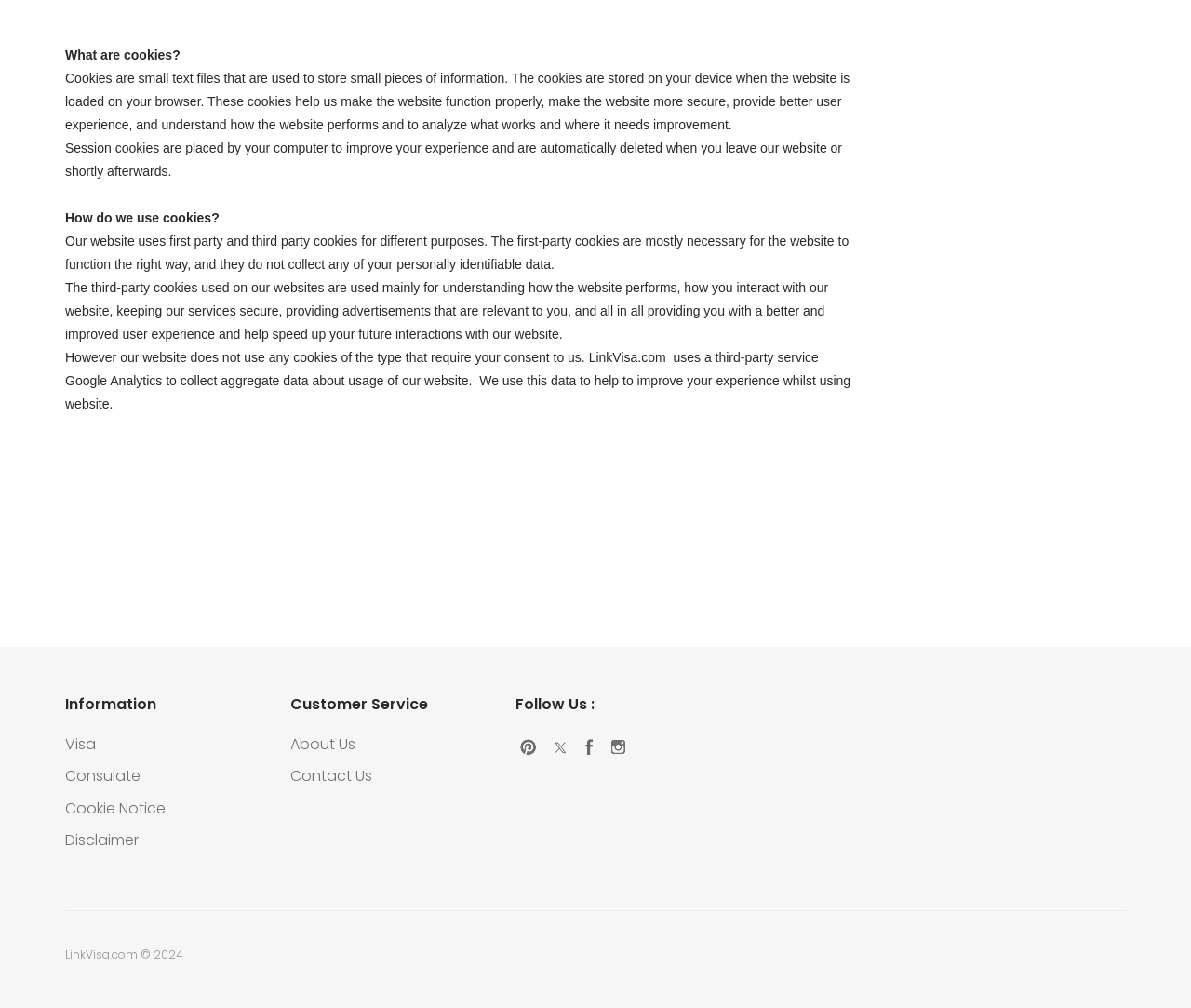Please determine the bounding box coordinates, formatted as (top-left x, top-left y, bottom-right x, bottom-right y), with all values as floating point numbers between 0 and 1. Identify the bounding box of the region described as: We’re Virtually Always Here!

None